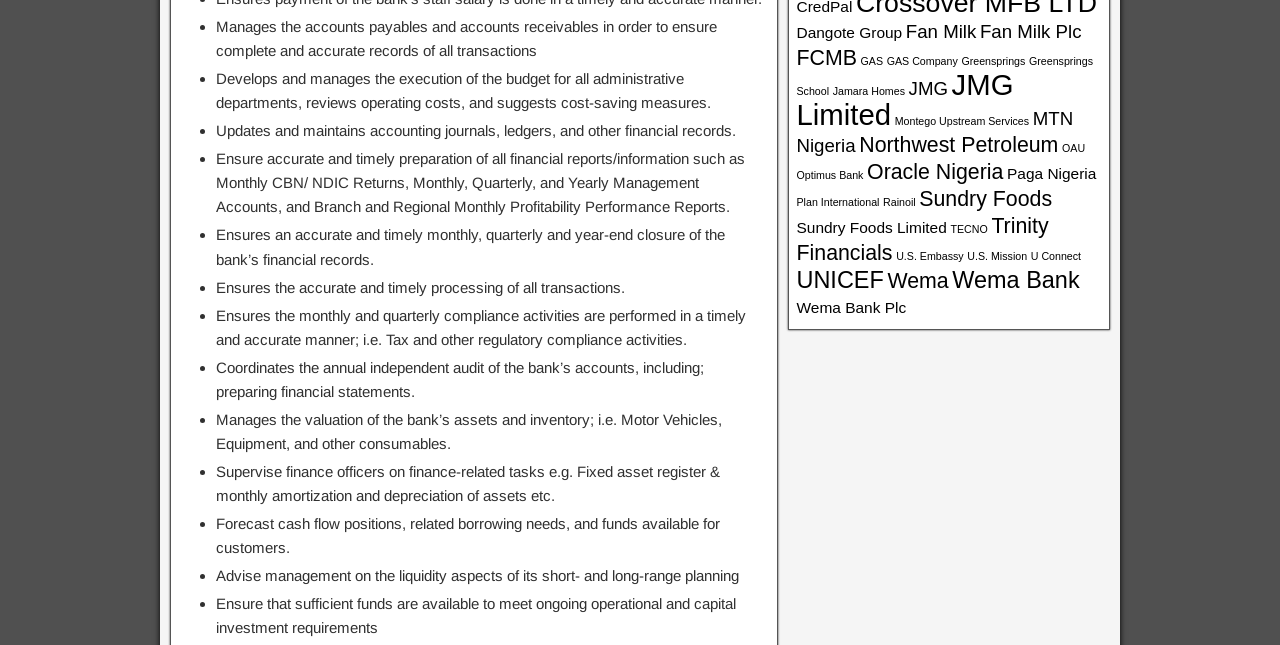Identify the bounding box coordinates for the UI element described as follows: "FCMB". Ensure the coordinates are four float numbers between 0 and 1, formatted as [left, top, right, bottom].

[0.622, 0.071, 0.669, 0.108]